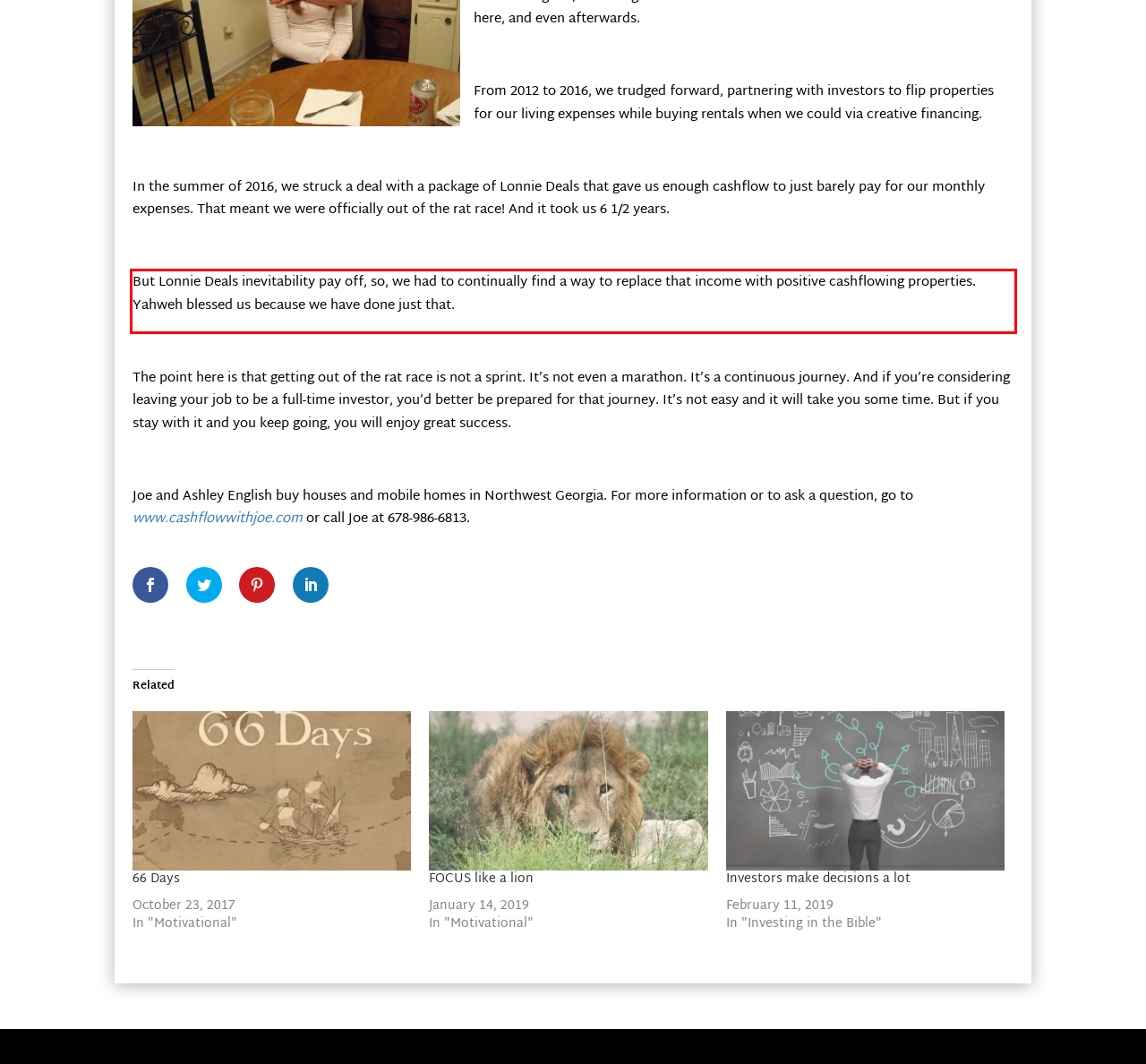Review the screenshot of the webpage and recognize the text inside the red rectangle bounding box. Provide the extracted text content.

But Lonnie Deals inevitability pay off, so, we had to continually find a way to replace that income with positive cashflowing properties. Yahweh blessed us because we have done just that.